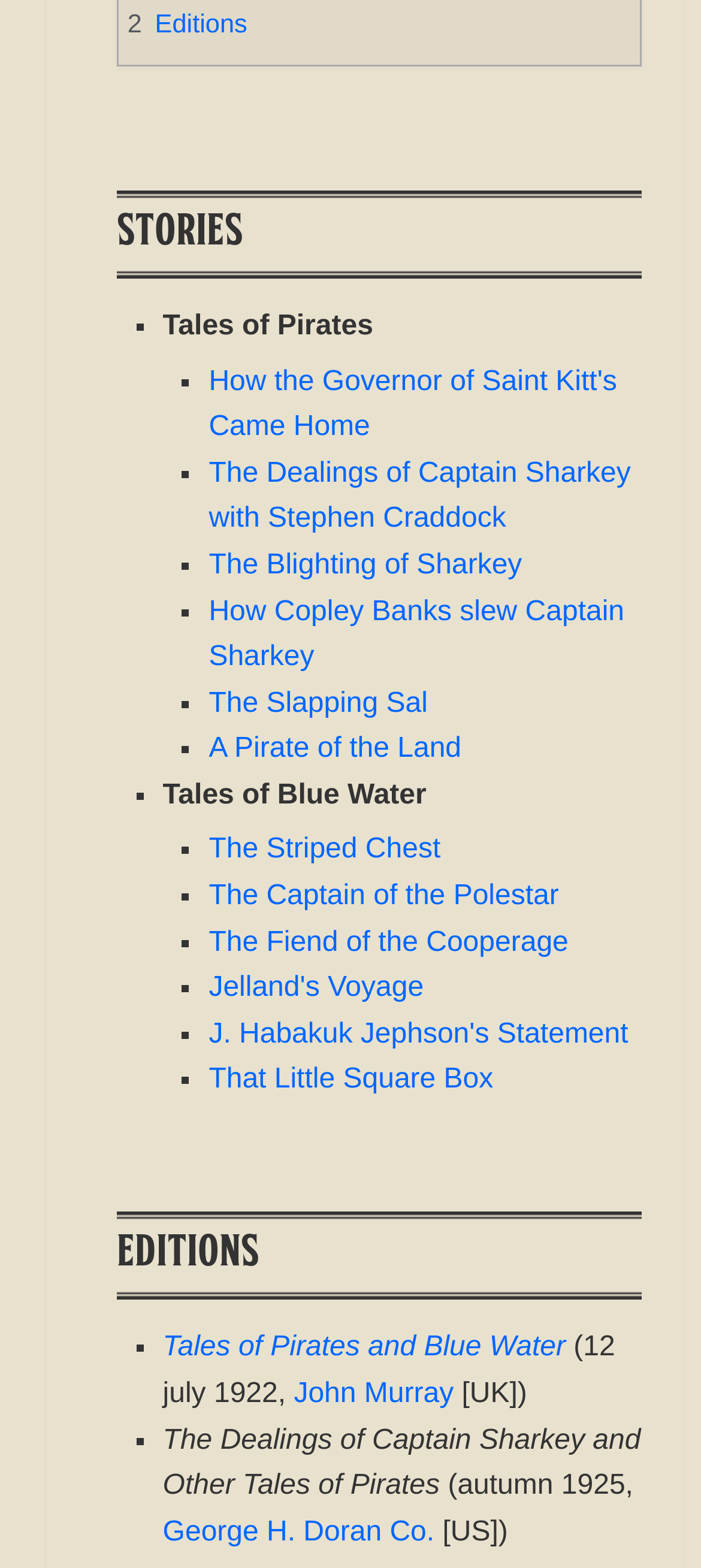Pinpoint the bounding box coordinates of the element you need to click to execute the following instruction: "Click on 'The Dealings of Captain Sharkey with Stephen Craddock'". The bounding box should be represented by four float numbers between 0 and 1, in the format [left, top, right, bottom].

[0.298, 0.292, 0.9, 0.341]